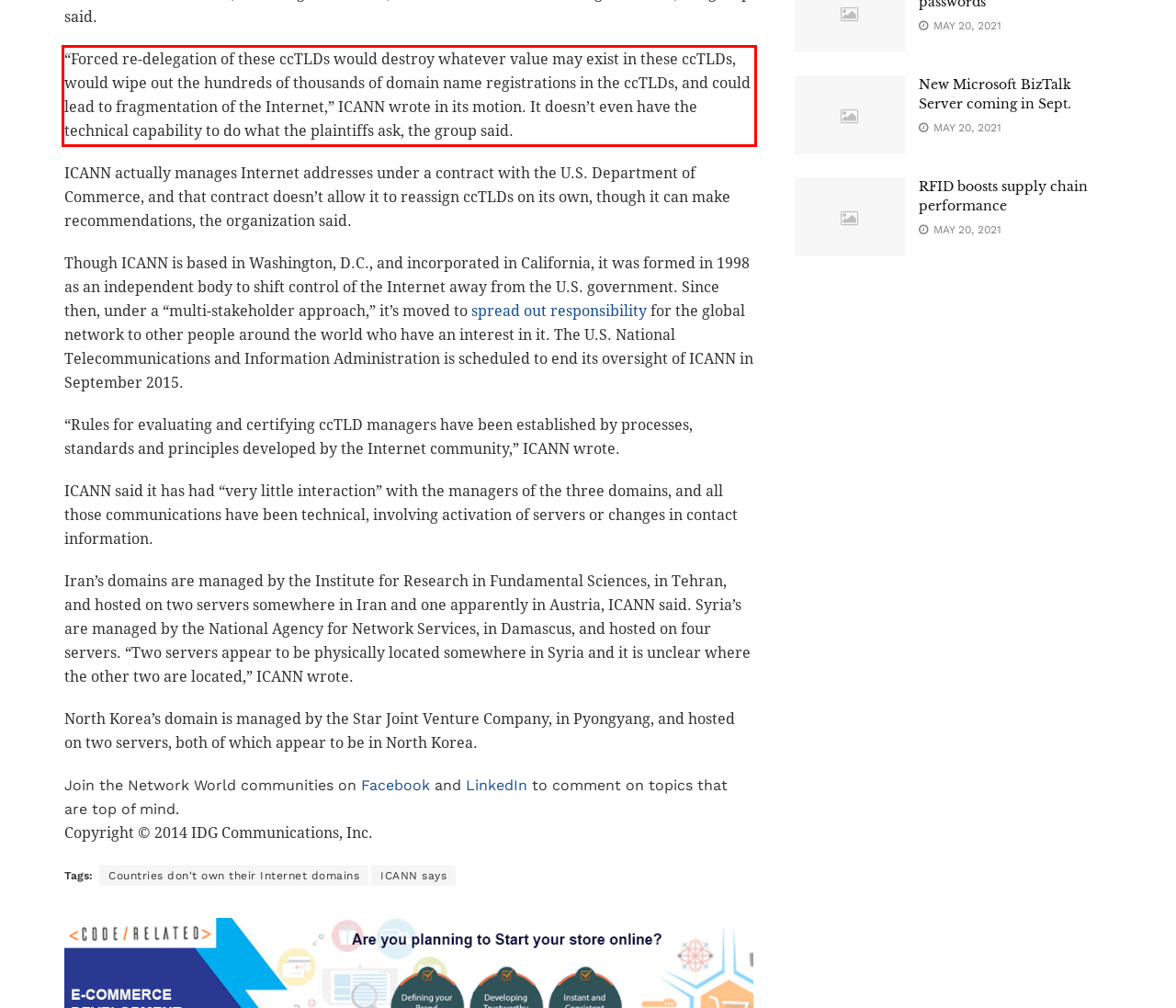Identify the text within the red bounding box on the webpage screenshot and generate the extracted text content.

“Forced re-delegation of these ccTLDs would destroy whatever value may exist in these ccTLDs, would wipe out the hundreds of thousands of domain name registrations in the ccTLDs, and could lead to fragmentation of the Internet,” ICANN wrote in its motion. It doesn’t even have the technical capability to do what the plaintiffs ask, the group said.